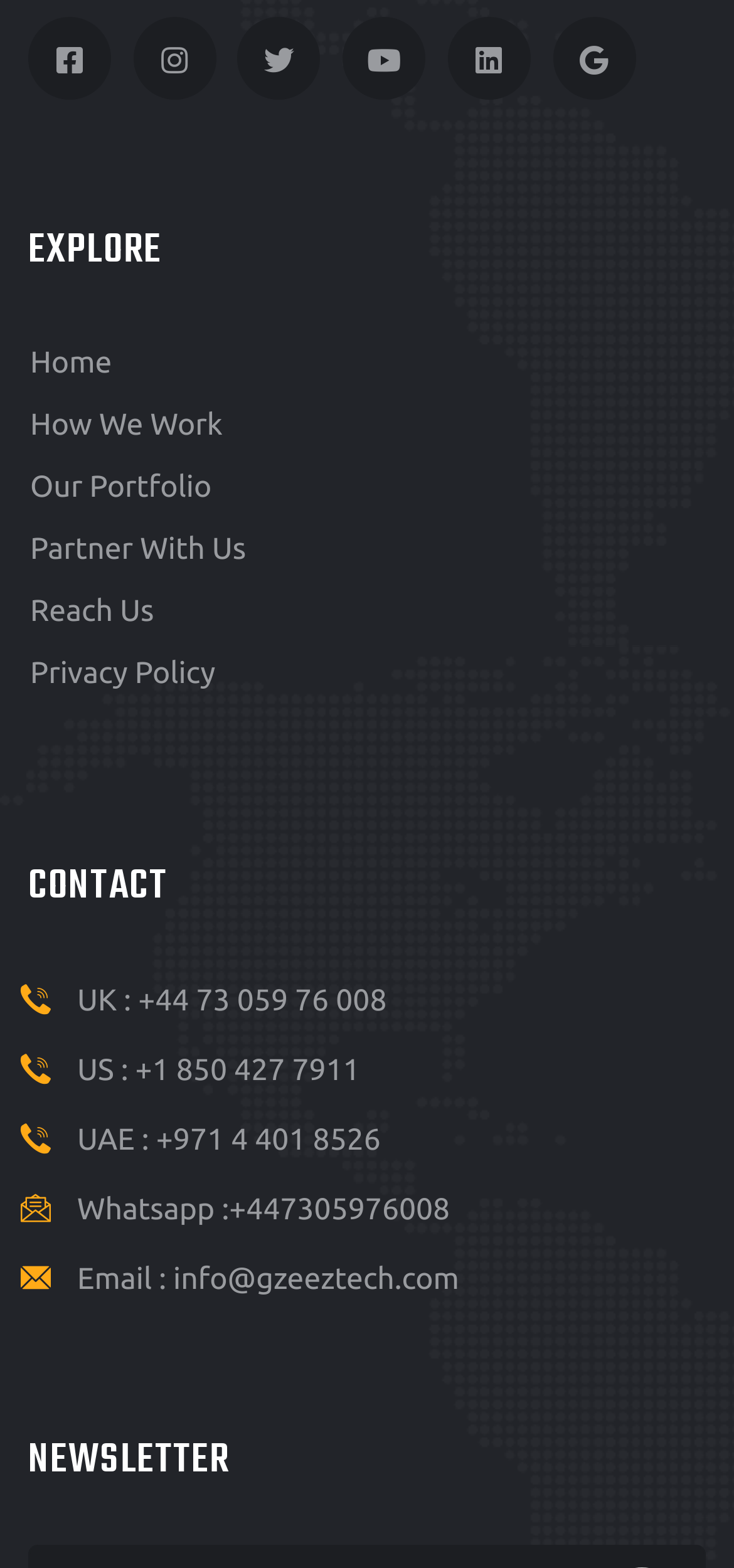Could you determine the bounding box coordinates of the clickable element to complete the instruction: "Go to the Home page"? Provide the coordinates as four float numbers between 0 and 1, i.e., [left, top, right, bottom].

[0.041, 0.221, 0.152, 0.242]